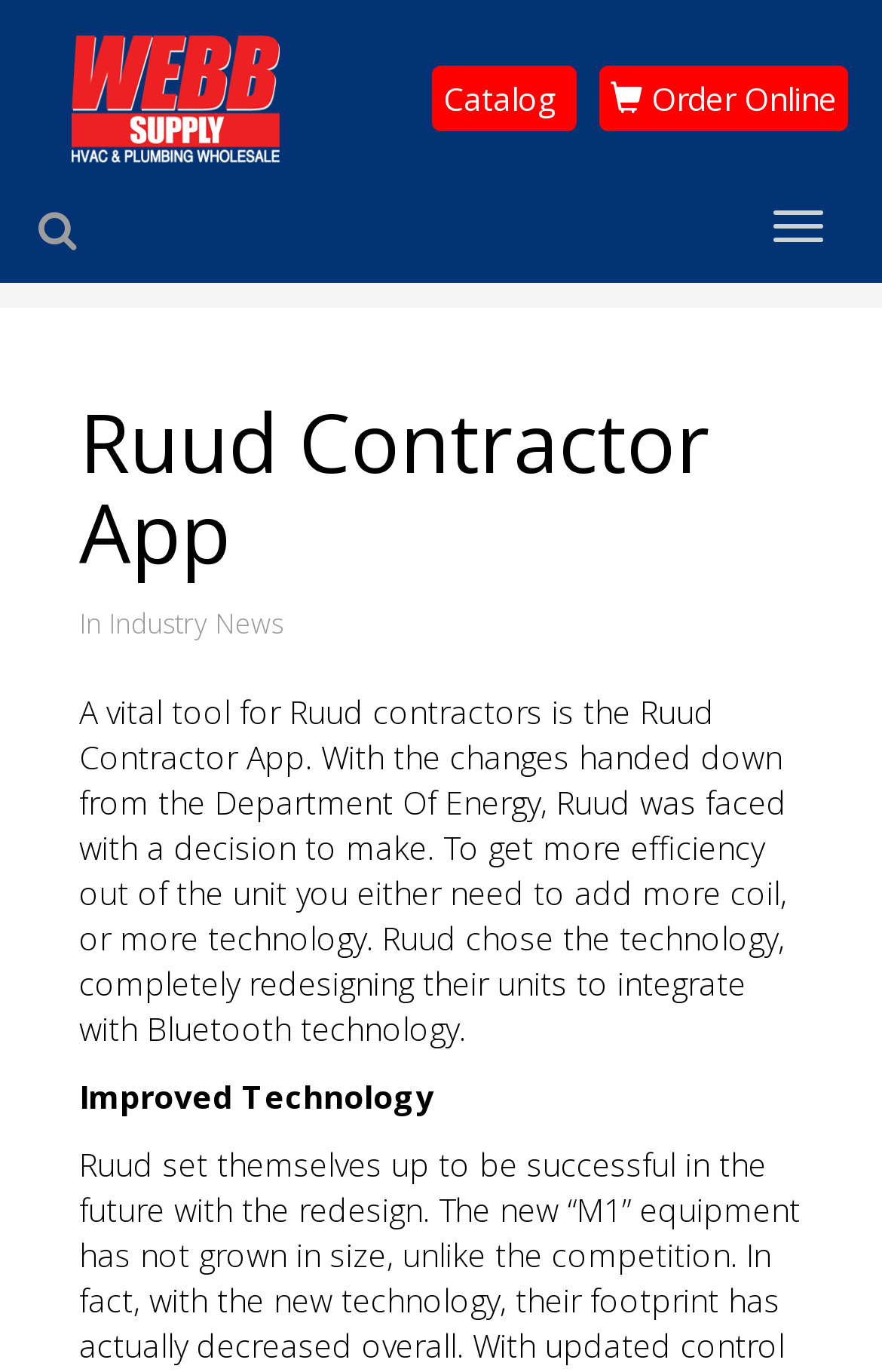Respond to the question below with a concise word or phrase:
How did Ruud improve their units?

By adding technology